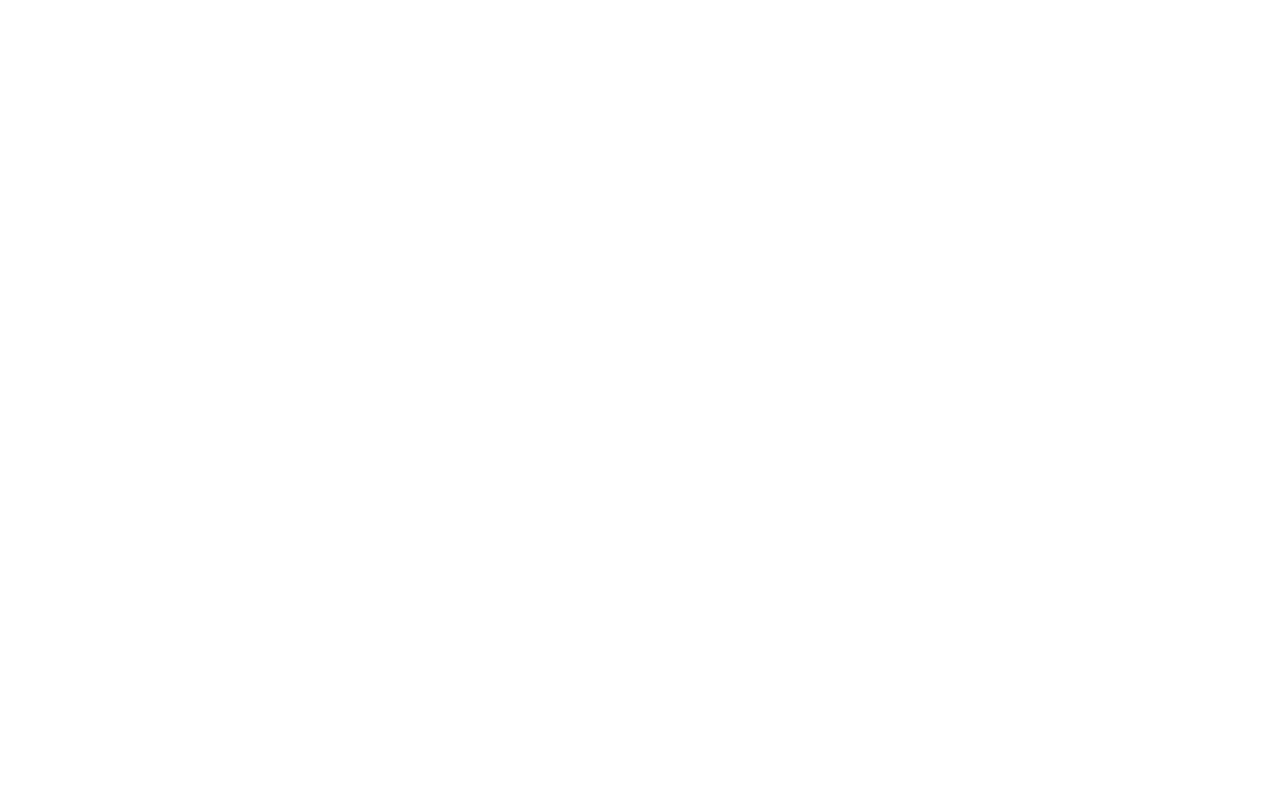Examine the image and give a thorough answer to the following question:
What type of content is available under 'Markets'?

The 'Markets' section contains links to different energy-related markets, including Electricity, Gas, LNG, Carbon, Coal, and Oil. This suggests that the content available under 'Markets' is related to energy trading and markets.